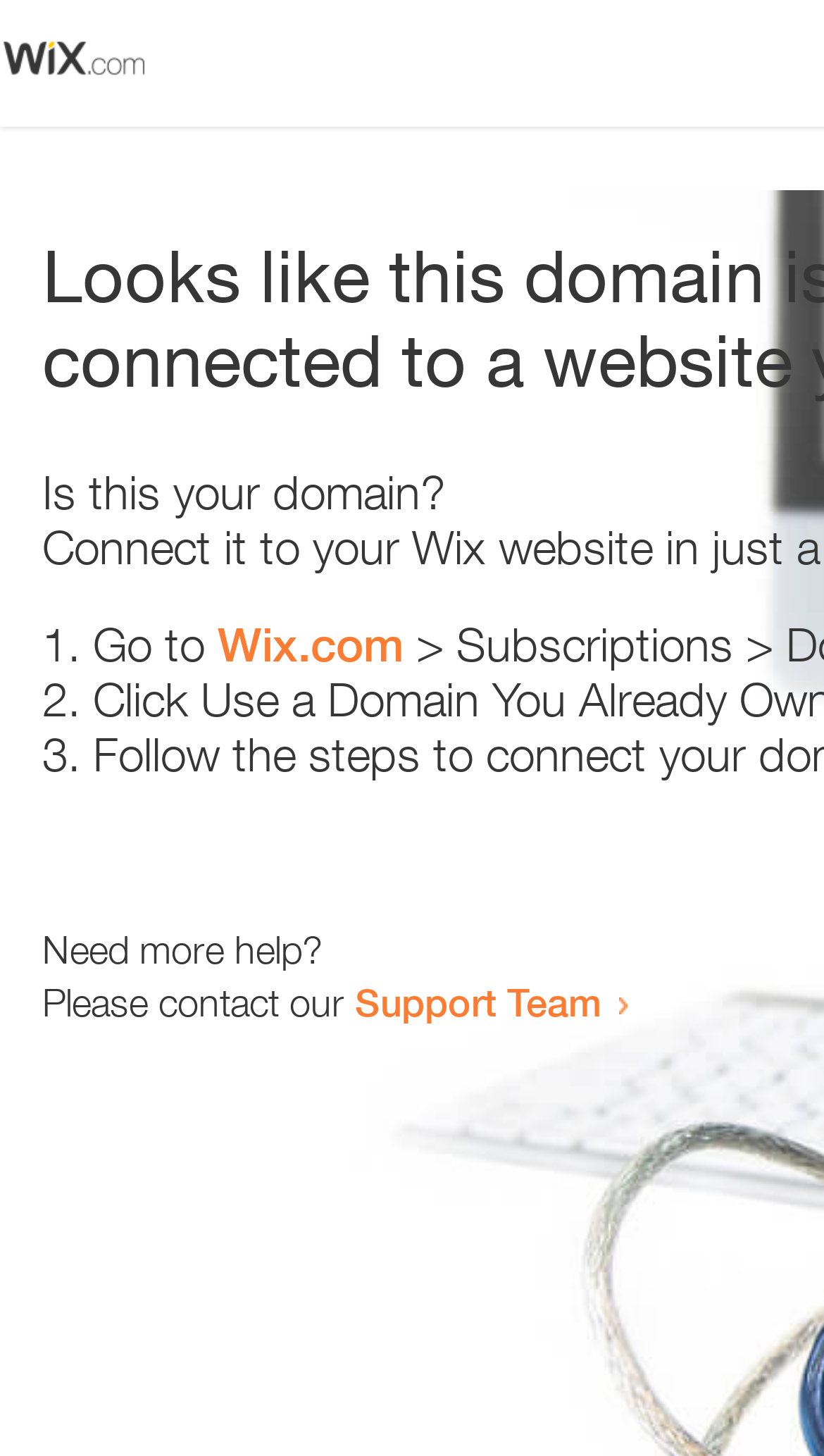What is the support team contact method?
Please provide a single word or phrase as your answer based on the screenshot.

Link